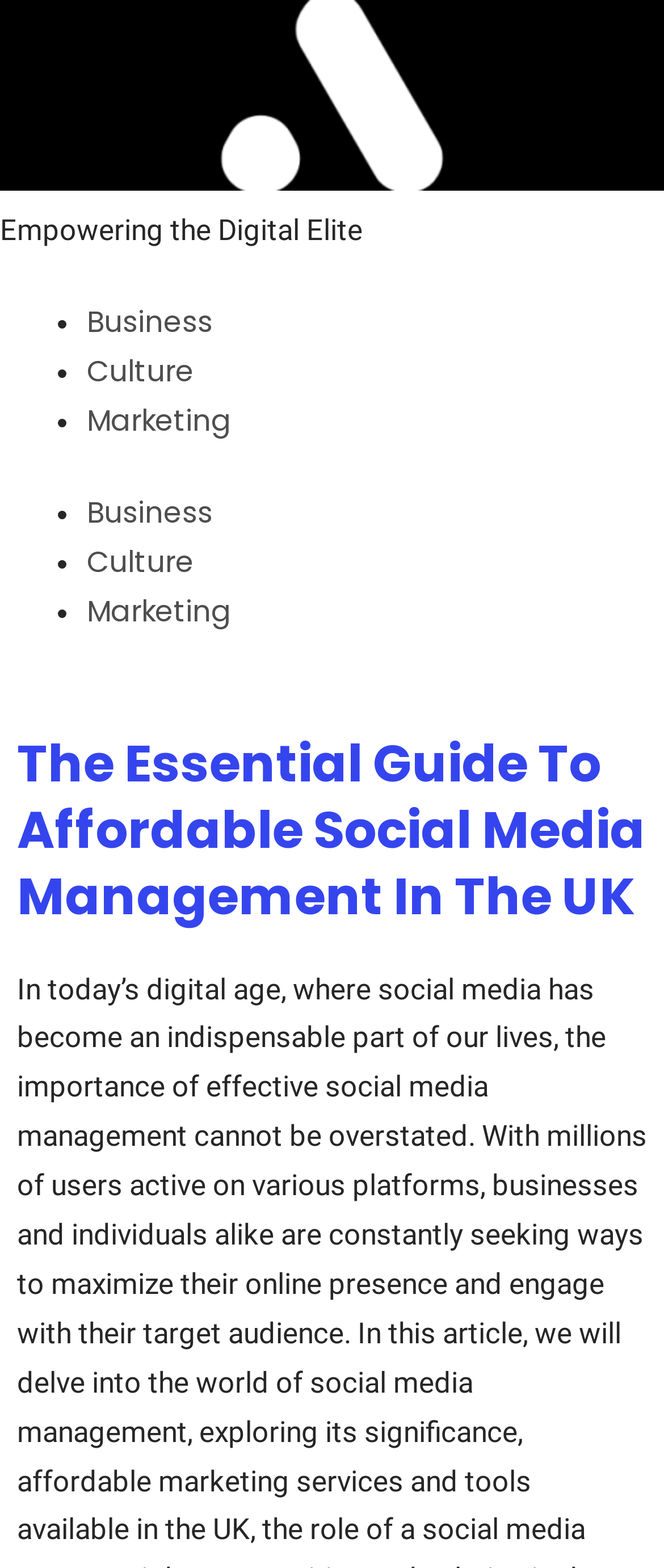What is the tagline of the media company?
Craft a detailed and extensive response to the question.

The tagline of the media company can be found in the static text element, which says 'Empowering the Digital Elite'.